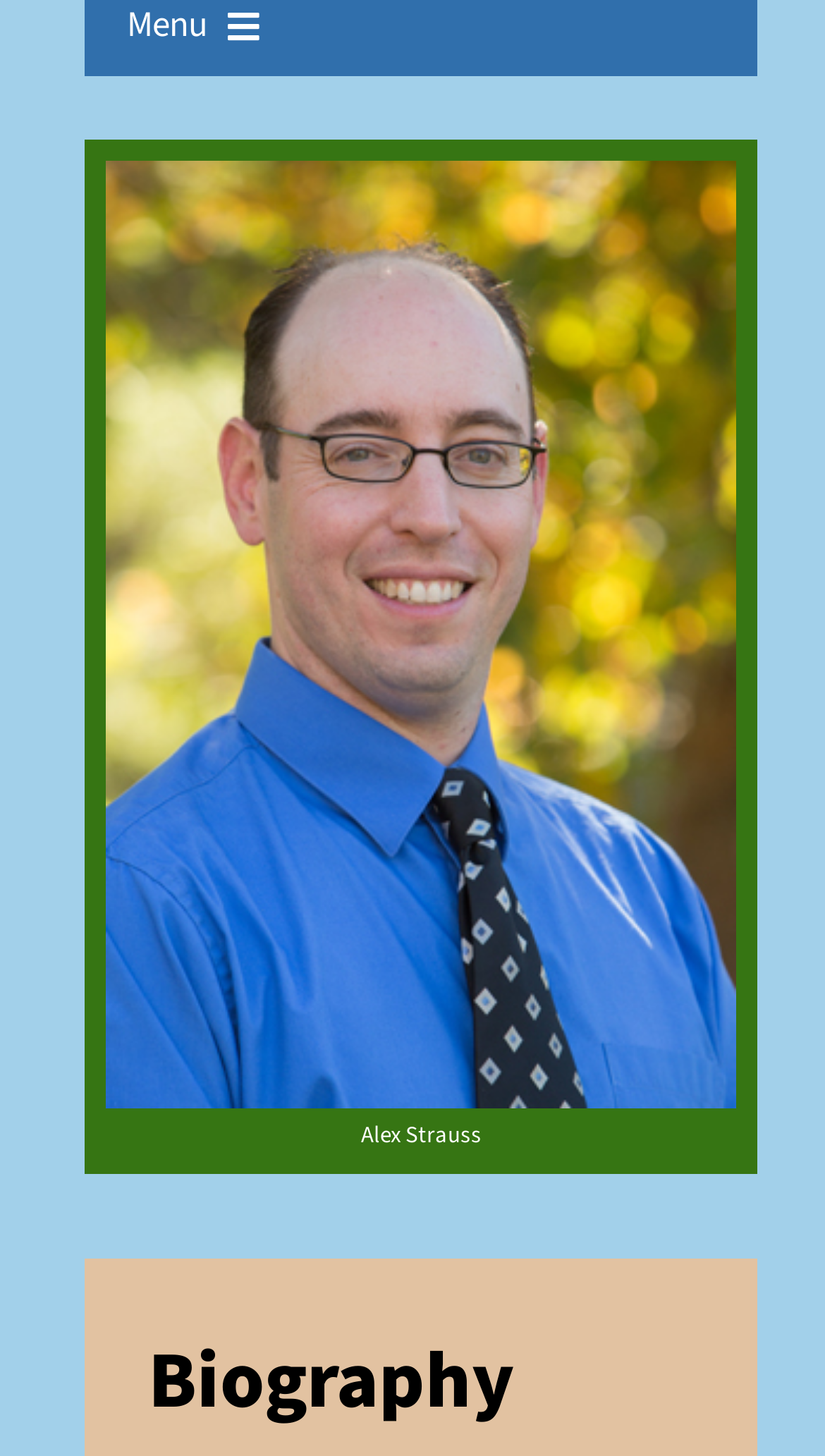Identify the coordinates of the bounding box for the element described below: "Initial Visit". Return the coordinates as four float numbers between 0 and 1: [left, top, right, bottom].

[0.103, 0.253, 0.918, 0.318]